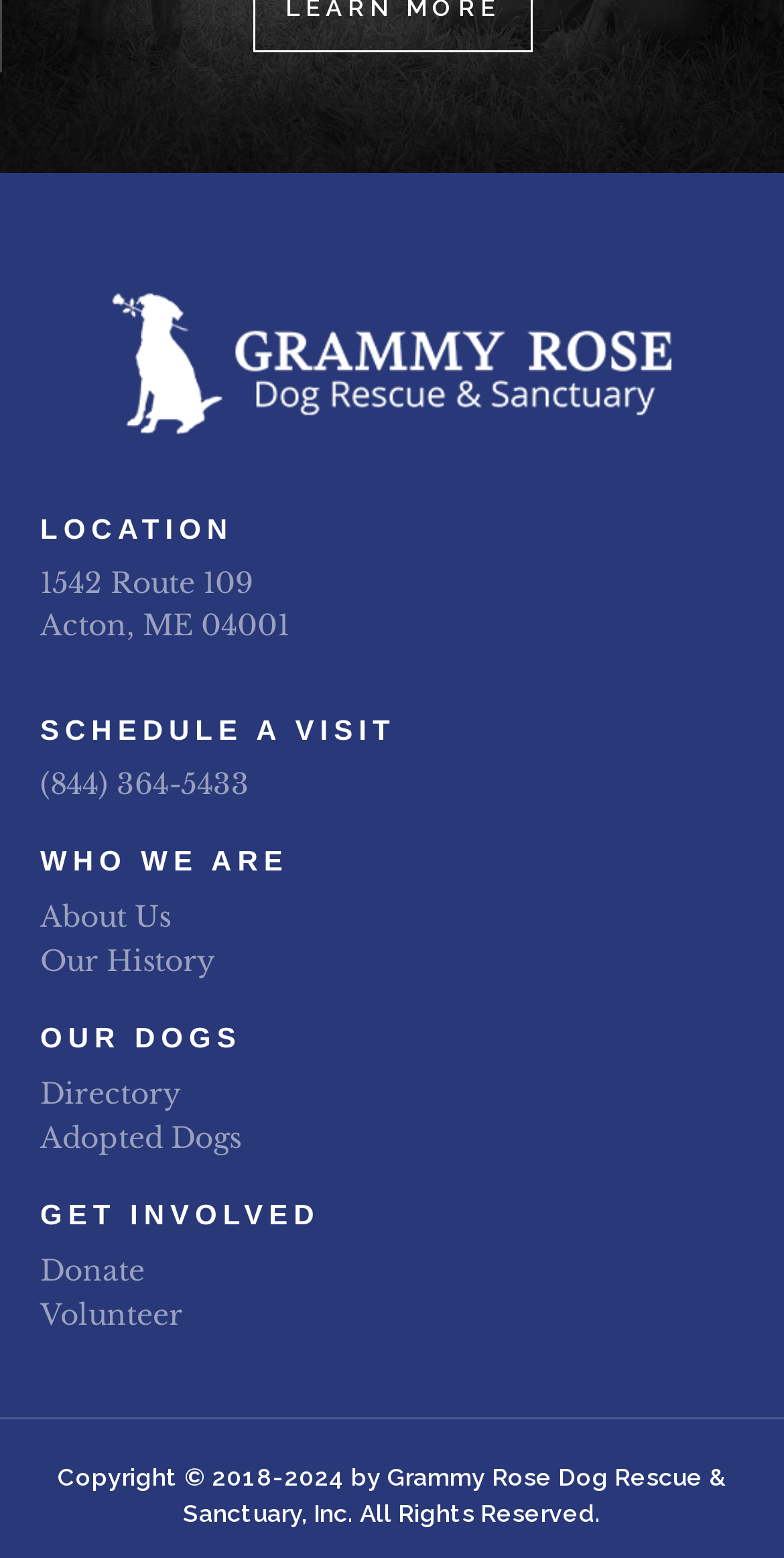Respond to the question below with a single word or phrase:
How many main sections are there on the webpage?

4